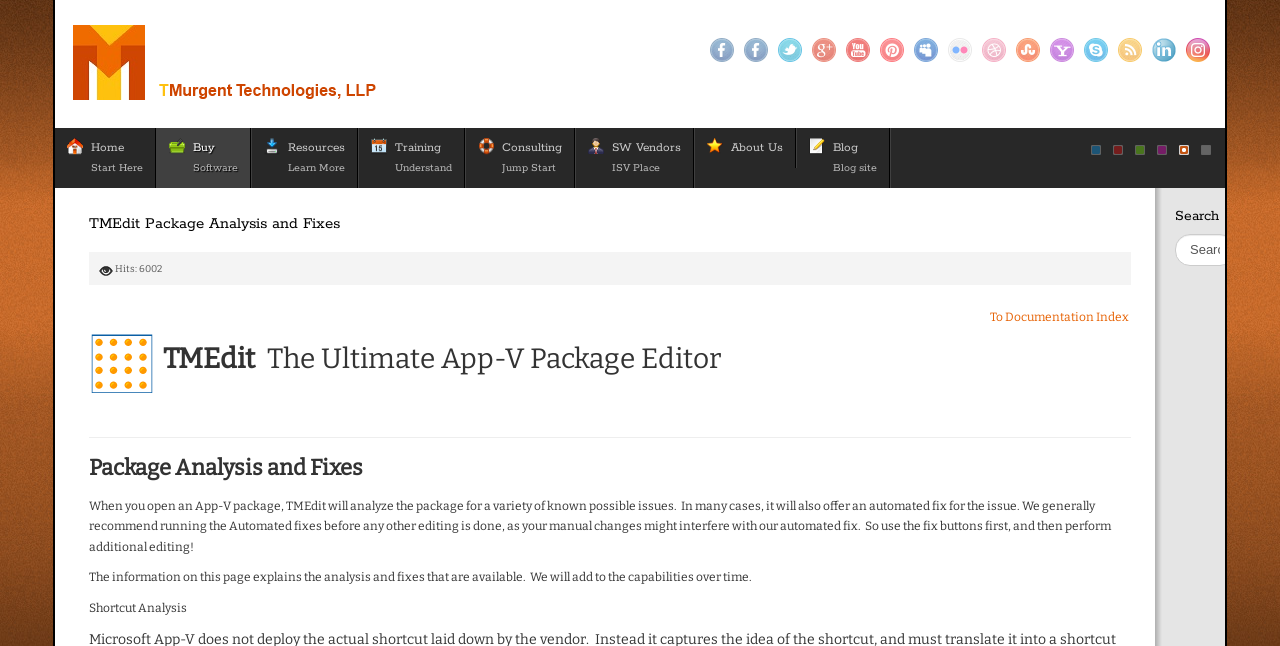Please determine the bounding box coordinates of the area that needs to be clicked to complete this task: 'Select the color Blue'. The coordinates must be four float numbers between 0 and 1, formatted as [left, top, right, bottom].

[0.848, 0.217, 0.866, 0.248]